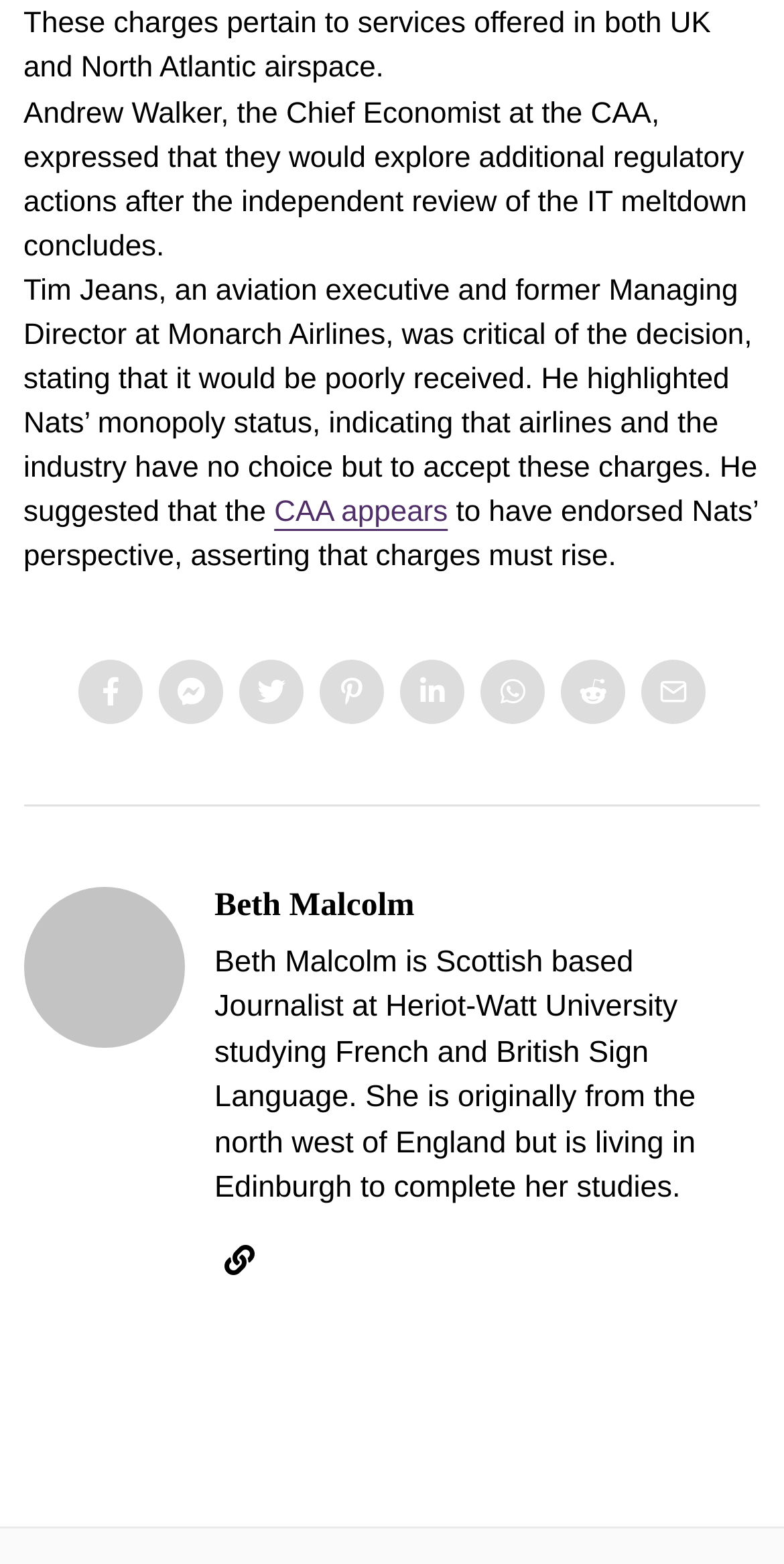How many links are there in the webpage?
Please use the image to provide a one-word or short phrase answer.

9